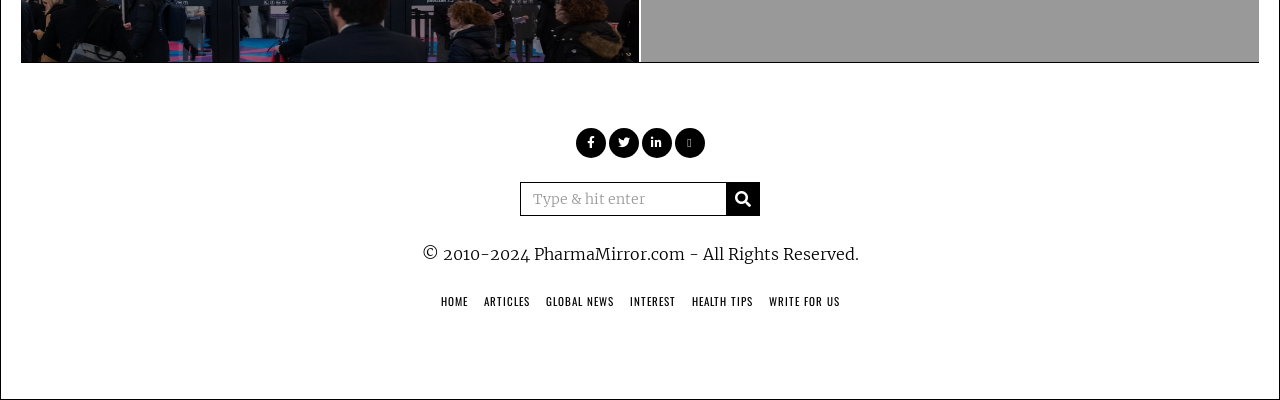What is the copyright year range of PharmaMirror.com?
Using the image as a reference, answer the question in detail.

The copyright year range can be found at the bottom of the webpage, where it says '© 2010-2024 PharmaMirror.com - All Rights Reserved.'